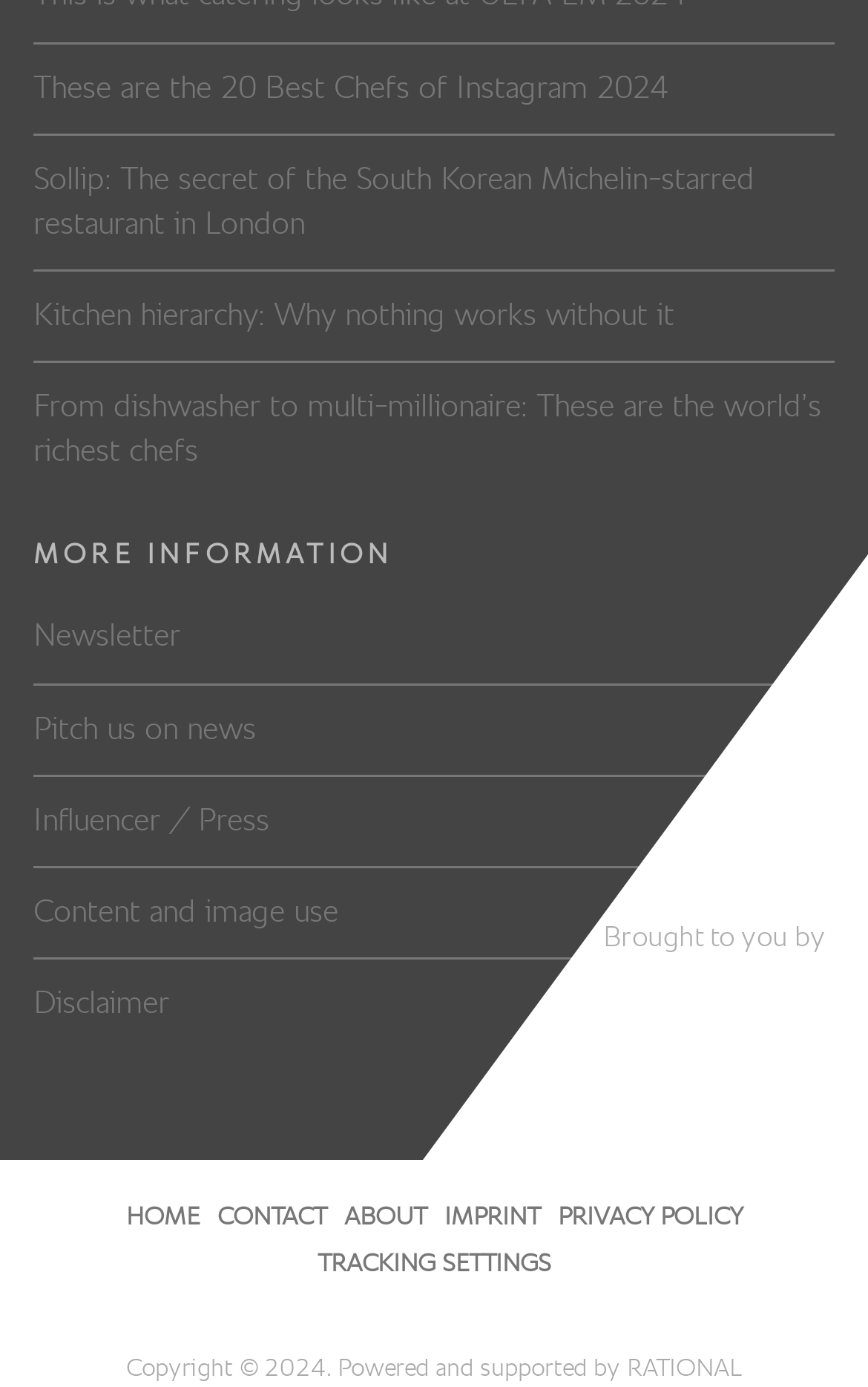From the element description Pitch us on news, predict the bounding box coordinates of the UI element. The coordinates must be specified in the format (top-left x, top-left y, bottom-right x, bottom-right y) and should be within the 0 to 1 range.

[0.038, 0.514, 0.295, 0.537]